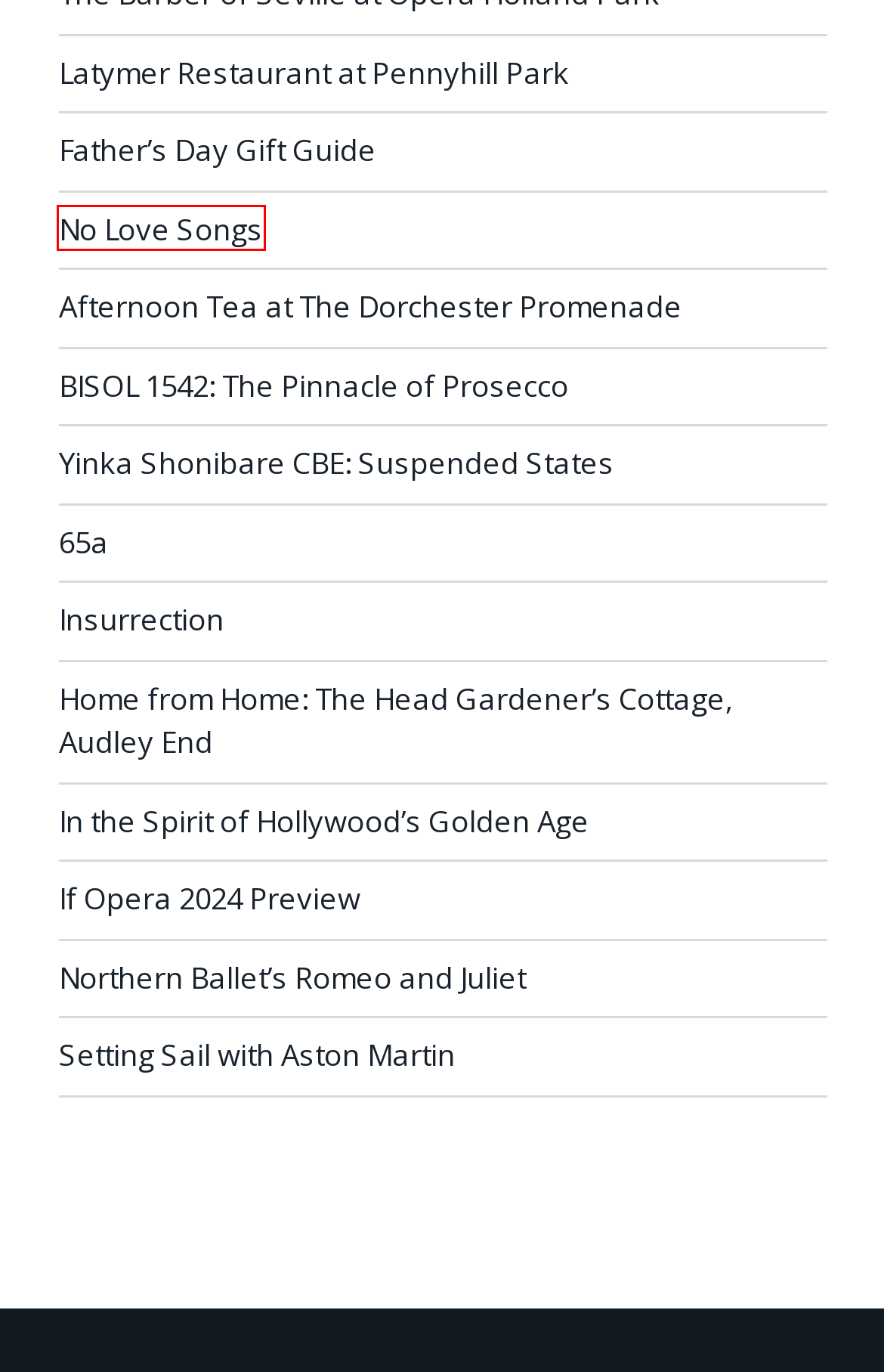Consider the screenshot of a webpage with a red bounding box and select the webpage description that best describes the new page that appears after clicking the element inside the red box. Here are the candidates:
A. In the Spirit of Hollywood's Golden Age | The Arbuturian
B. Setting Sail with Aston Martin | The Arbuturian
C. No Love Songs | The Arbuturian
D. Father's Day Gift Guide | The Arbuturian
E. Home from Home: The Head Gardener's Cottage, Audley End | The Arbuturian
F. Afternoon Tea at The Dorchester | Review | The Arbuturian
G. Northern Ballet's Romeo and Juliet | The Arbuturian
H. Insurrection | The Arbuturian

C